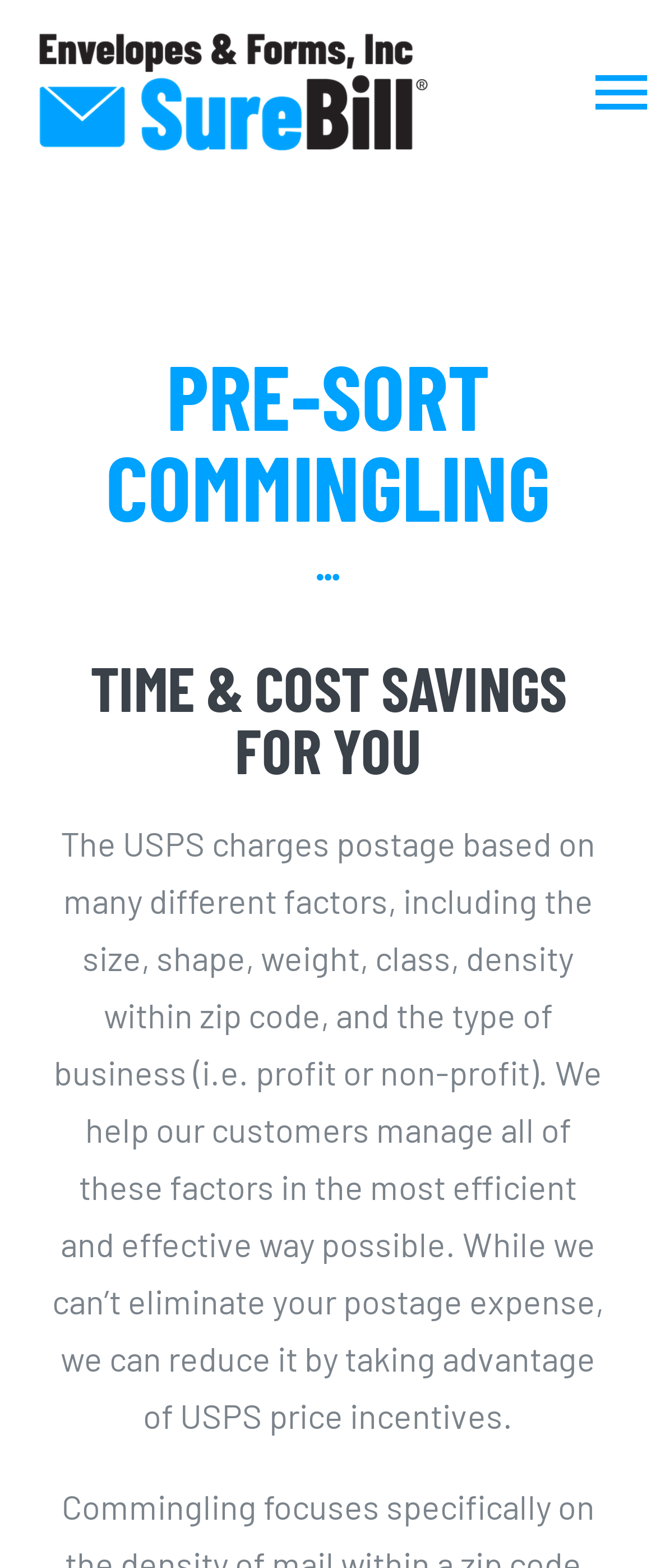What is the name of the company providing the service?
Using the image, give a concise answer in the form of a single word or short phrase.

Envelopes & Forms SureBill